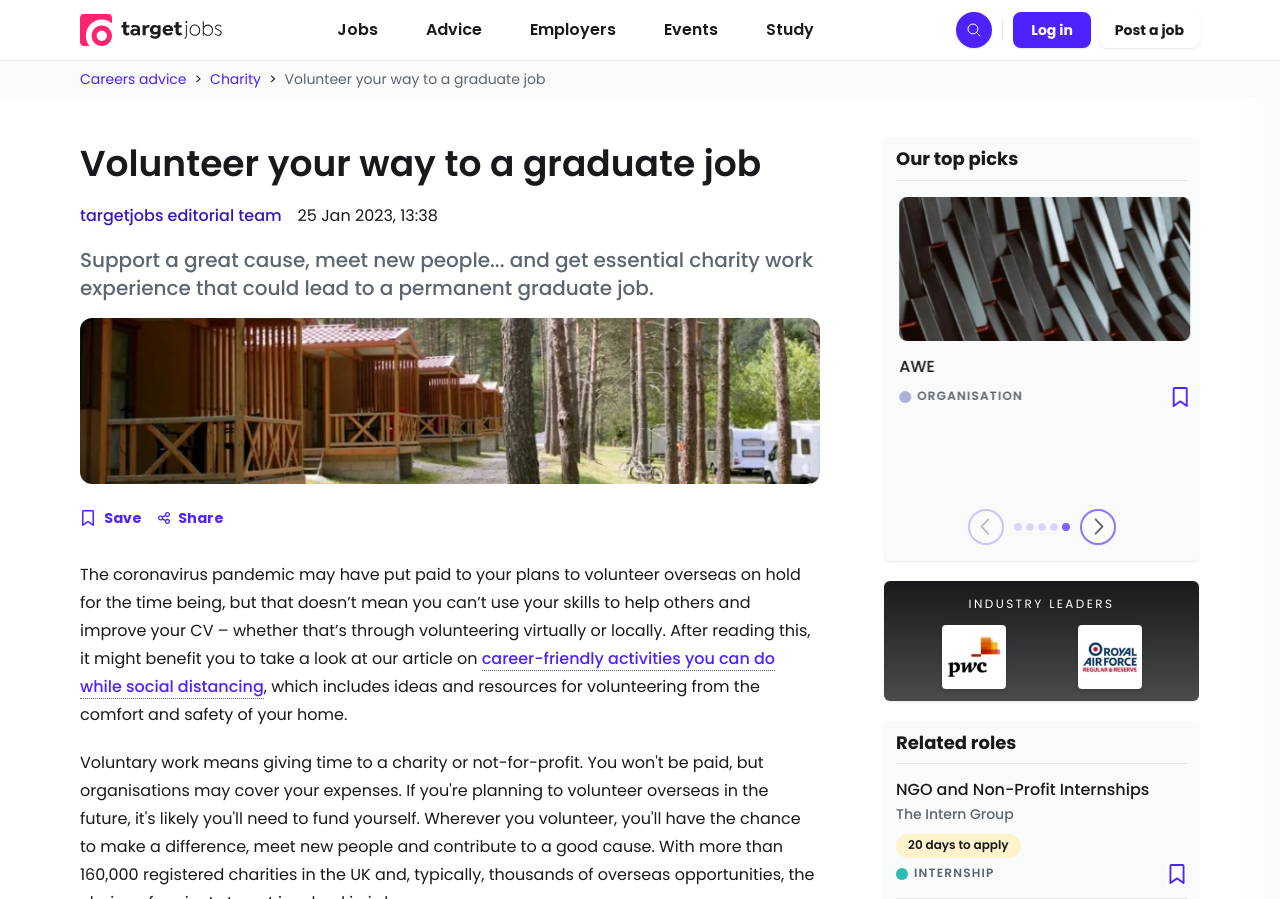Produce a meticulous description of the webpage.

The webpage appears to be a career advice article from targetjobs, with a focus on volunteering and charity work experience leading to permanent graduate jobs. At the top of the page, there is a navigation menu with buttons for "Jobs", "Advice", "Employers", "Events", and "Study", followed by a search button and links to "Log in" and "Post a job".

Below the navigation menu, there is a heading that reads "Volunteer your way to a graduate job" and a brief description of the article. The article's main content is divided into sections, with headings such as "Our top picks" and "INDUSTRY LEADERS". The "Our top picks" section features a carousel of article thumbnails with links to related articles, including "The graduate's guide to creating the perfect LinkedIn profile" and "Gap year ideas and how to plan a year out after graduating". Each thumbnail has a "Save" button and an image.

The "INDUSTRY LEADERS" section features links to prominent companies such as PwC and the Royal Air Force, with accompanying images. There is also a "Related roles" section with links to job postings, including an NGO and Non-Profit Internship with a "Save" button.

Throughout the page, there are various images, including a feature image for the article and icons for the navigation menu. The overall layout is organized, with clear headings and concise text.